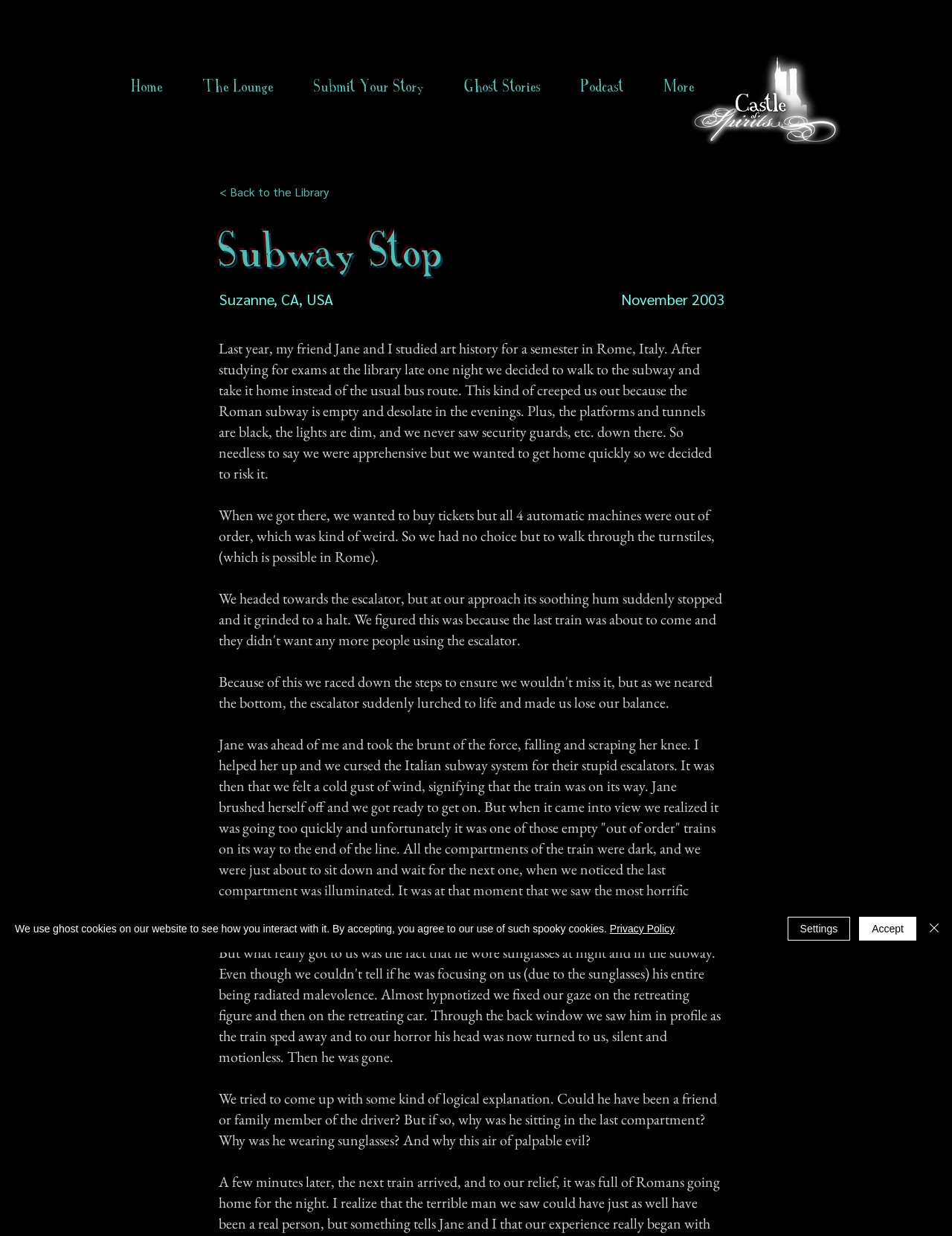Please locate the bounding box coordinates of the element that should be clicked to complete the given instruction: "View More".

[0.677, 0.055, 0.75, 0.085]